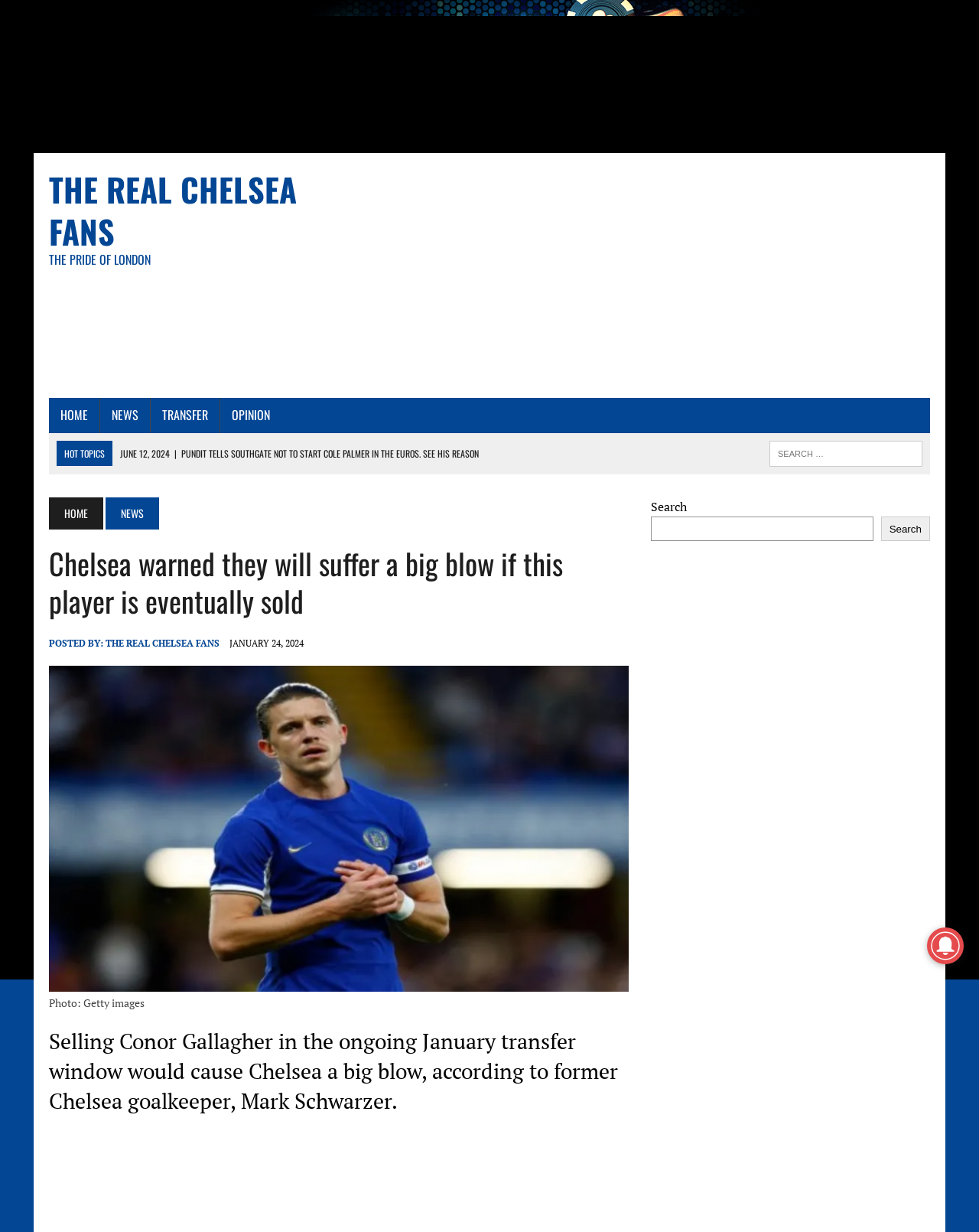Examine the image carefully and respond to the question with a detailed answer: 
What is the date of the article?

The date of the article can be determined by looking at the text 'JANUARY 24, 2024' below the heading, which suggests that this is the date the article was posted.